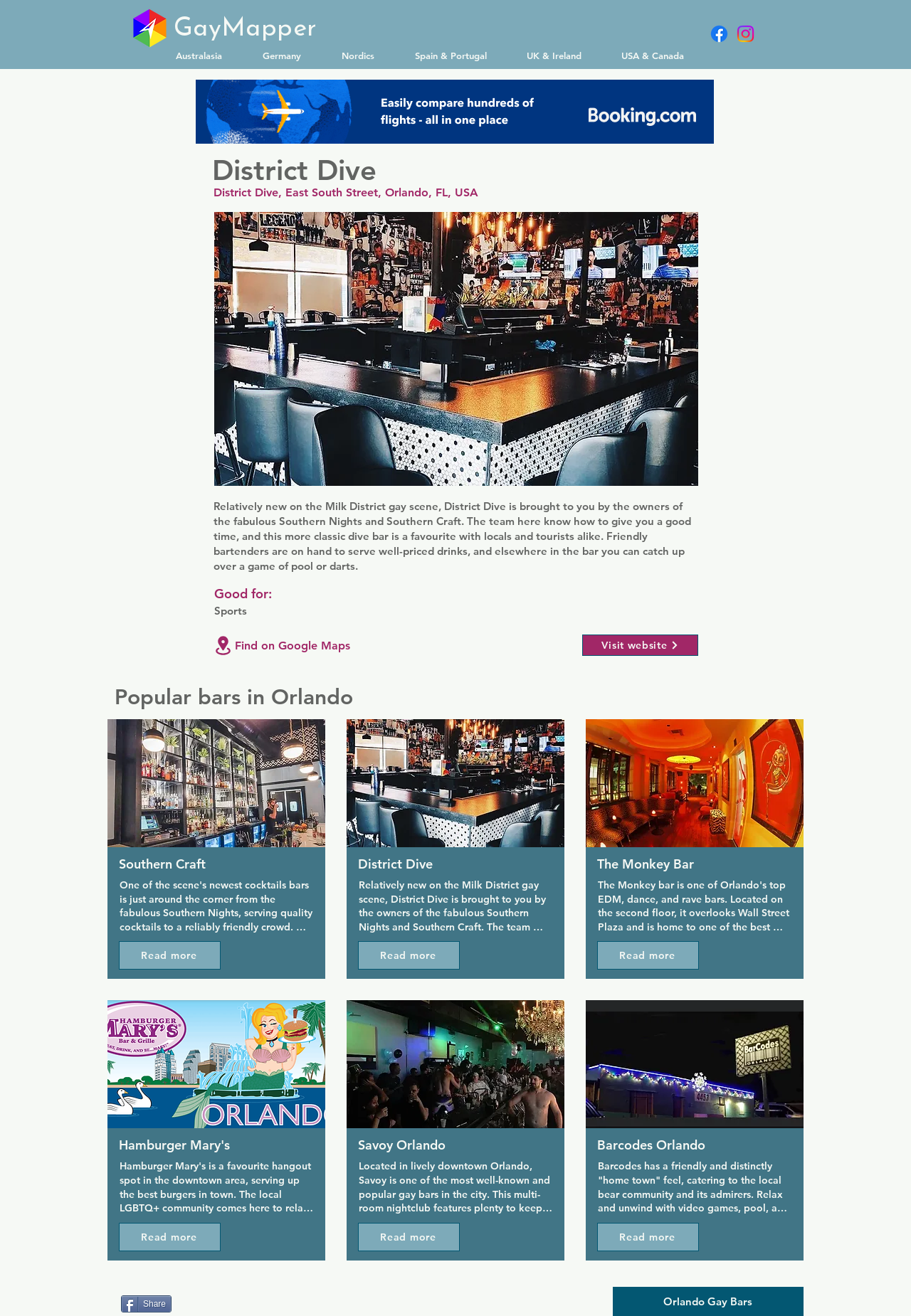Given the webpage screenshot and the description, determine the bounding box coordinates (top-left x, top-left y, bottom-right x, bottom-right y) that define the location of the UI element matching this description: UK & Ireland

[0.566, 0.034, 0.67, 0.05]